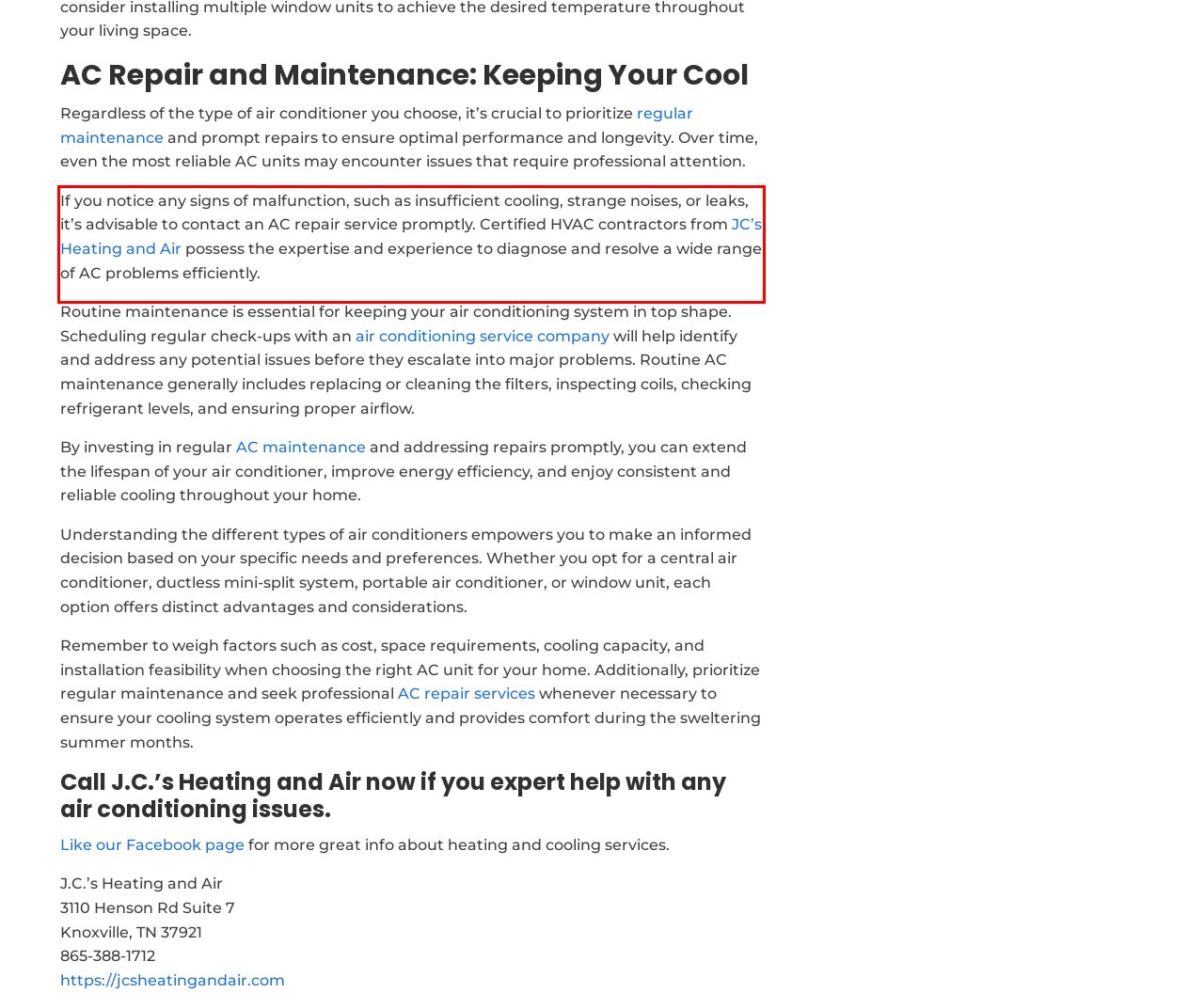You are looking at a screenshot of a webpage with a red rectangle bounding box. Use OCR to identify and extract the text content found inside this red bounding box.

If you notice any signs of malfunction, such as insufficient cooling, strange noises, or leaks, it’s advisable to contact an AC repair service promptly. Certified HVAC contractors from JC’s Heating and Air possess the expertise and experience to diagnose and resolve a wide range of AC problems efficiently.